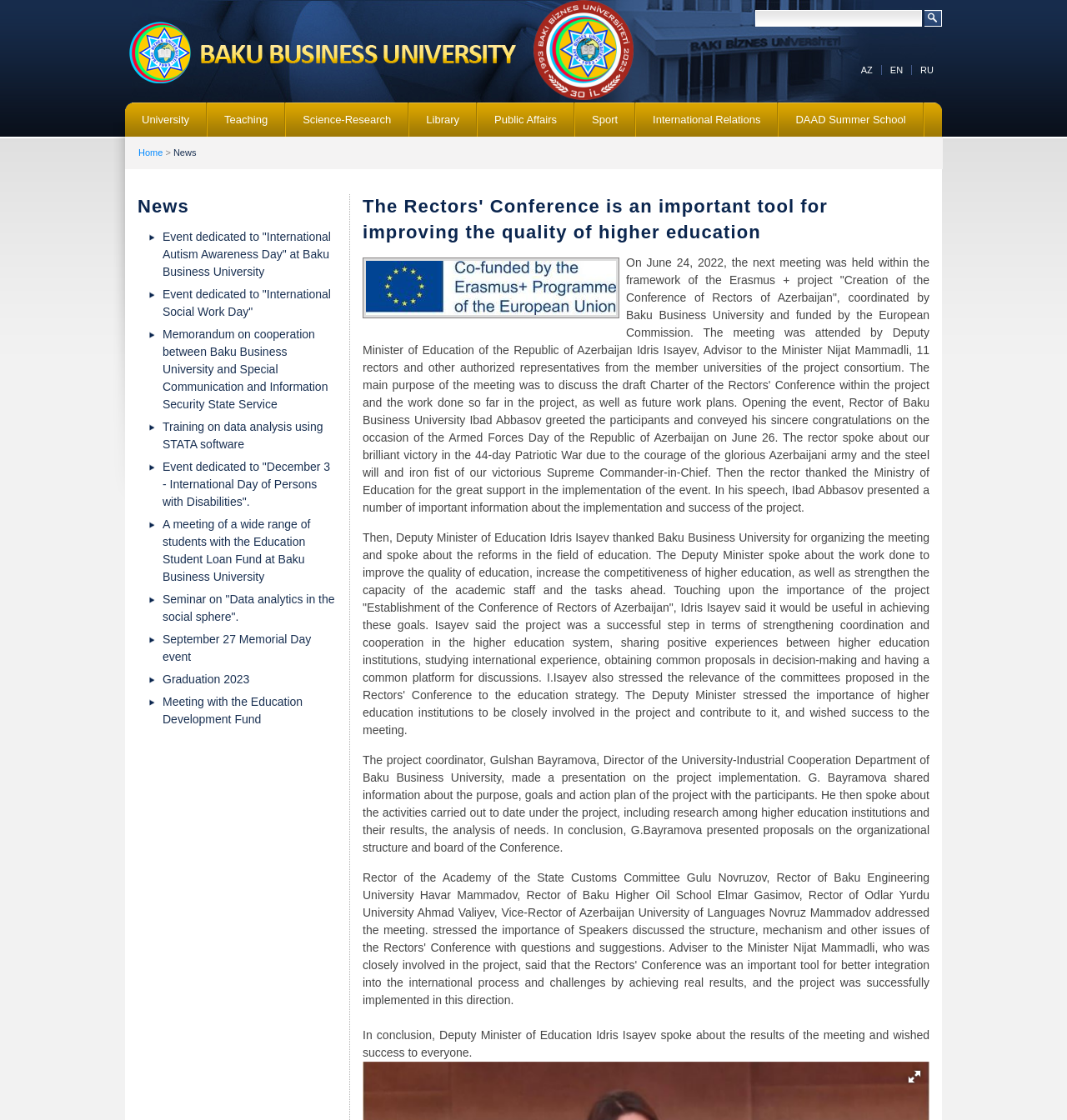Please determine the bounding box coordinates of the section I need to click to accomplish this instruction: "Check out the news on eCommerceNews".

None